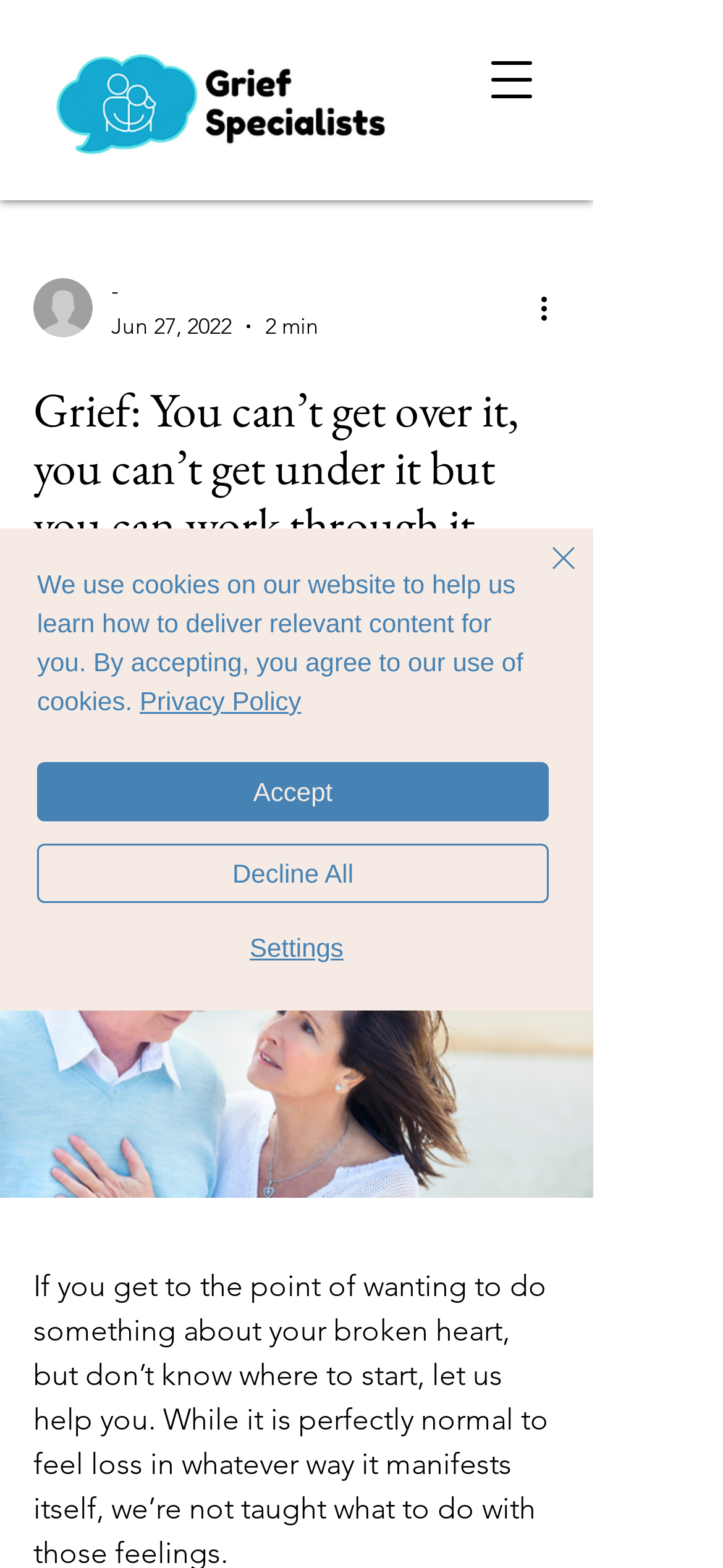Kindly determine the bounding box coordinates for the area that needs to be clicked to execute this instruction: "Open navigation menu".

[0.644, 0.021, 0.772, 0.08]